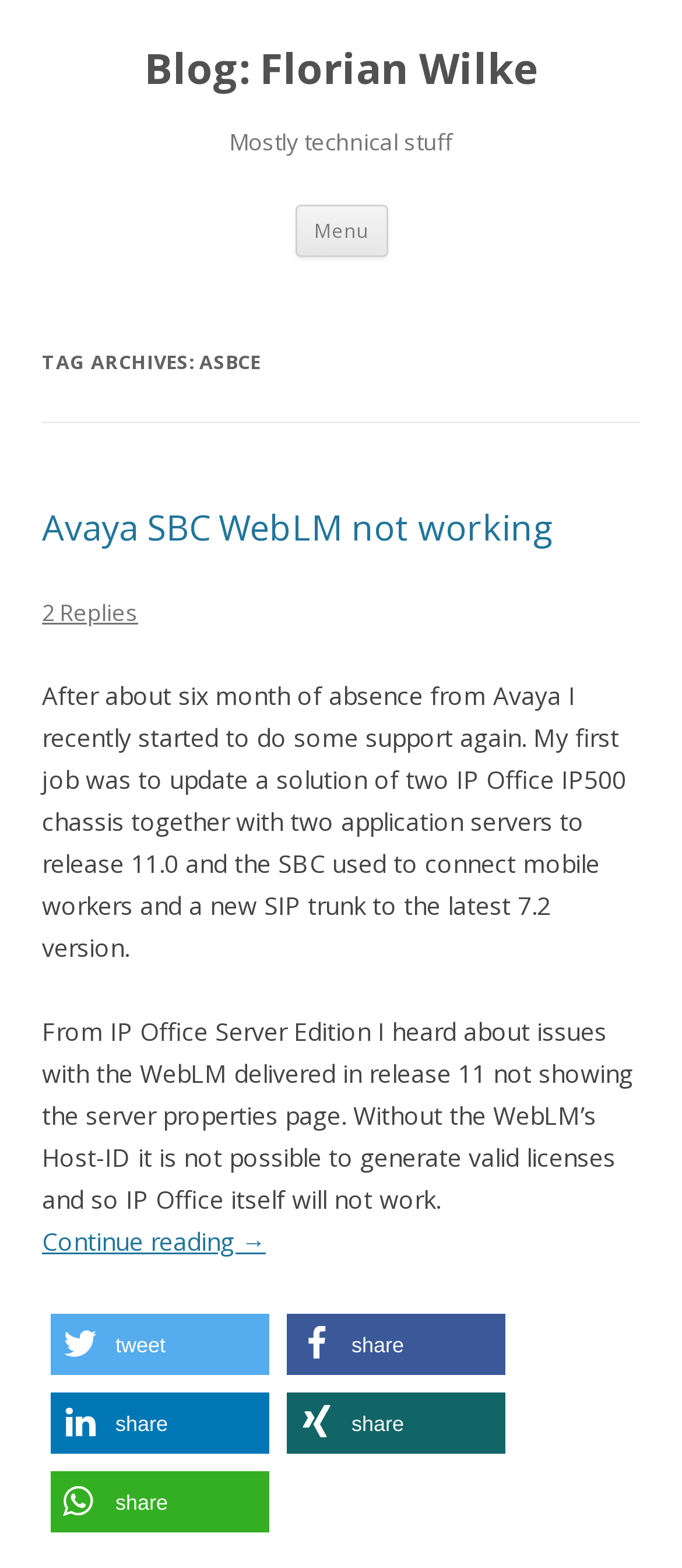Use a single word or phrase to respond to the question:
How many replies are there to the first blog post?

2